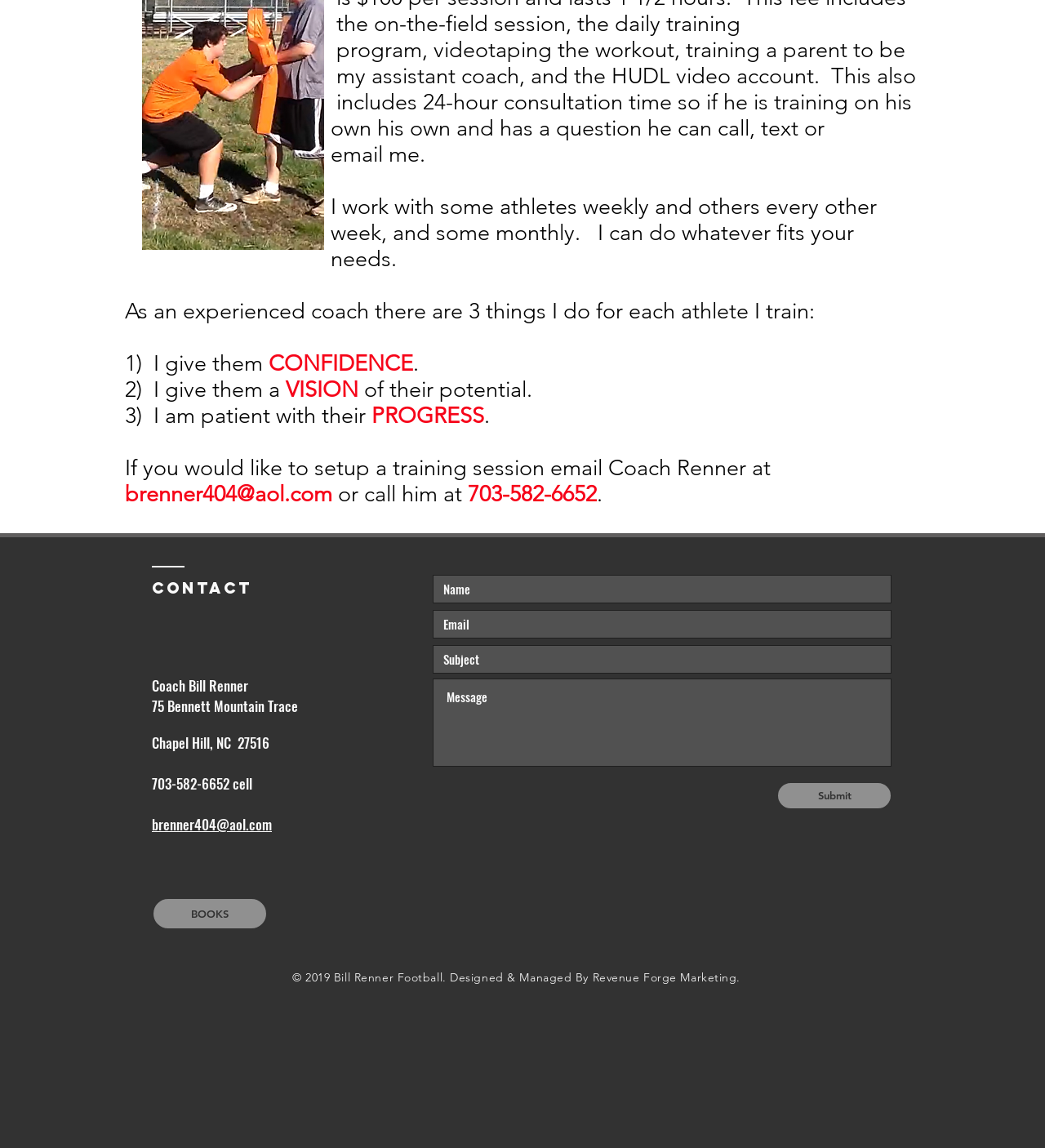Find the bounding box coordinates of the clickable area required to complete the following action: "visit the 'BOOKS' page".

[0.145, 0.782, 0.256, 0.81]